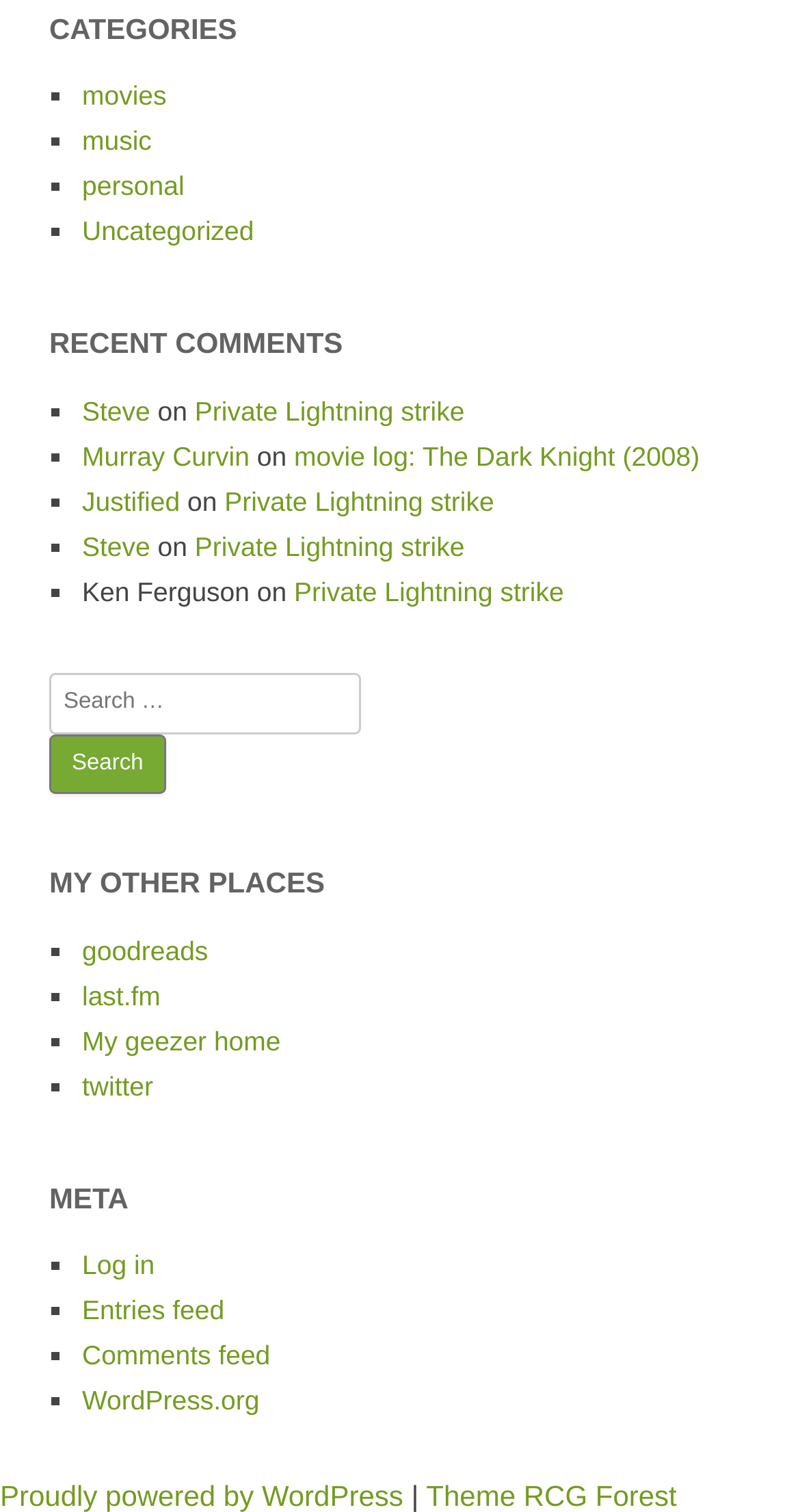How many meta links are listed?
Please look at the screenshot and answer using one word or phrase.

5